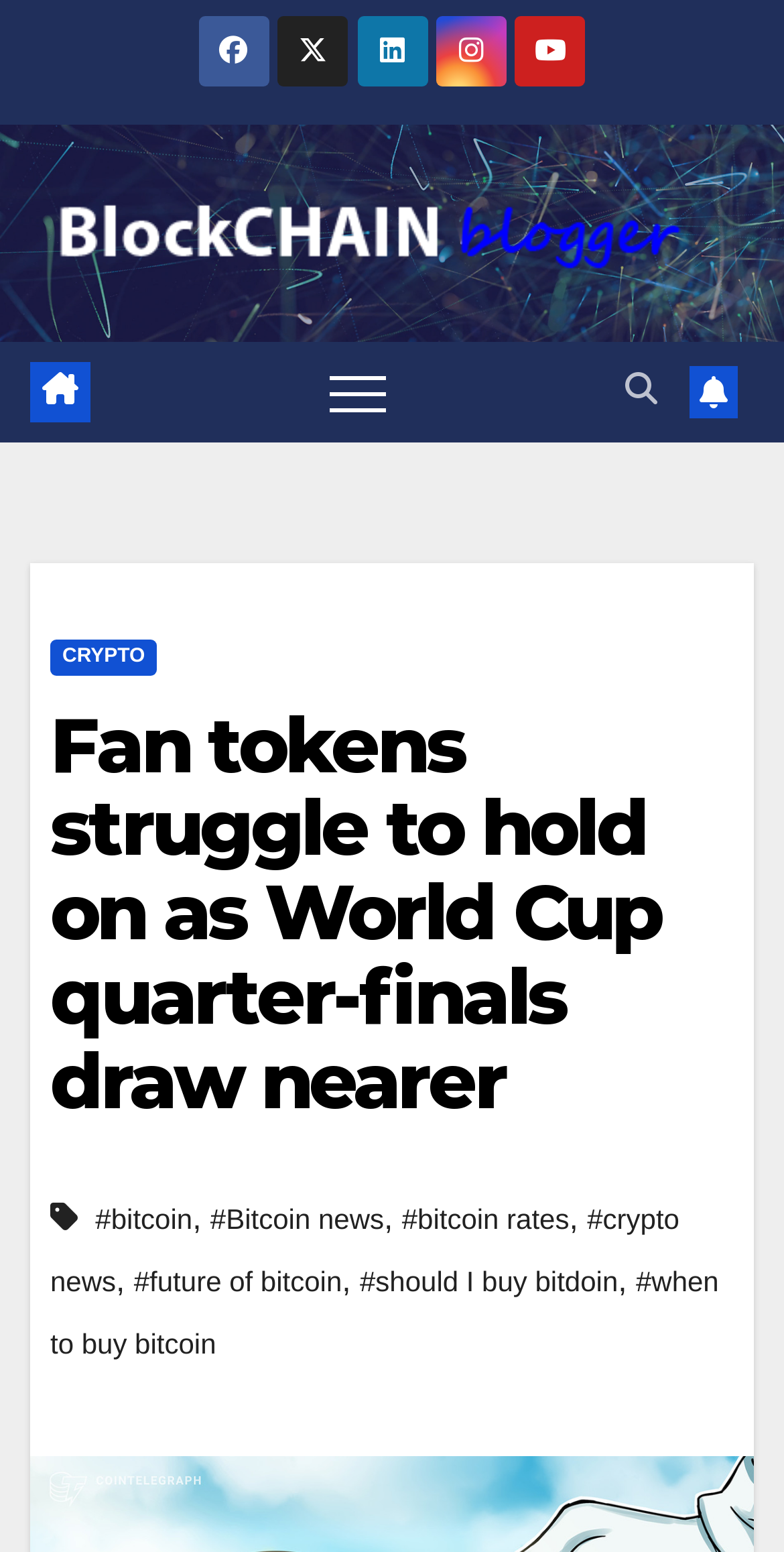Identify the bounding box coordinates of the area you need to click to perform the following instruction: "Read the article about Fan tokens struggle to hold on as World Cup quarter-finals draw nearer".

[0.064, 0.453, 0.936, 0.724]